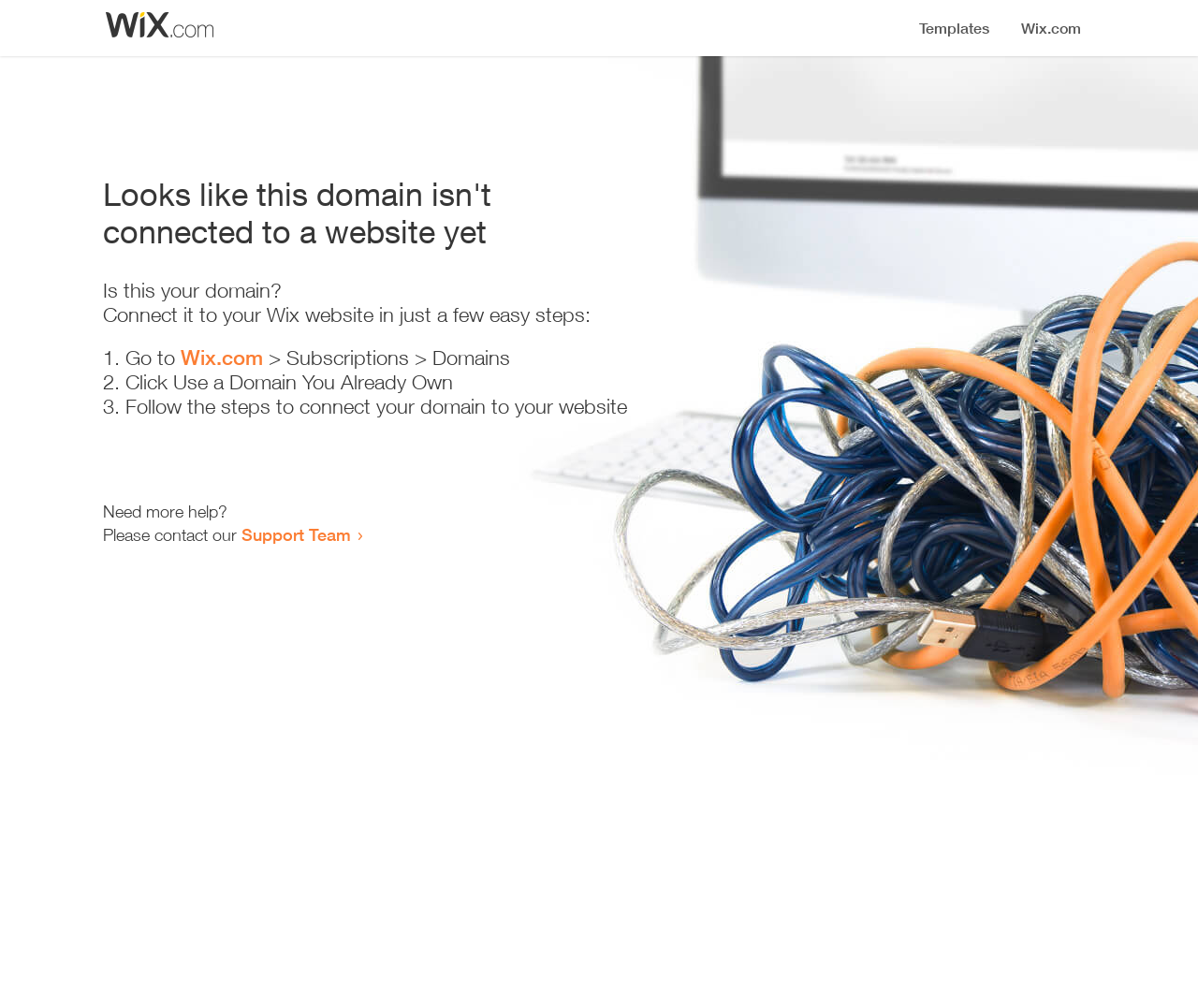What is the purpose of the webpage?
Carefully analyze the image and provide a detailed answer to the question.

The webpage provides instructions and guidance on how to connect a domain to a website, suggesting that the purpose of the webpage is to facilitate this process for users.